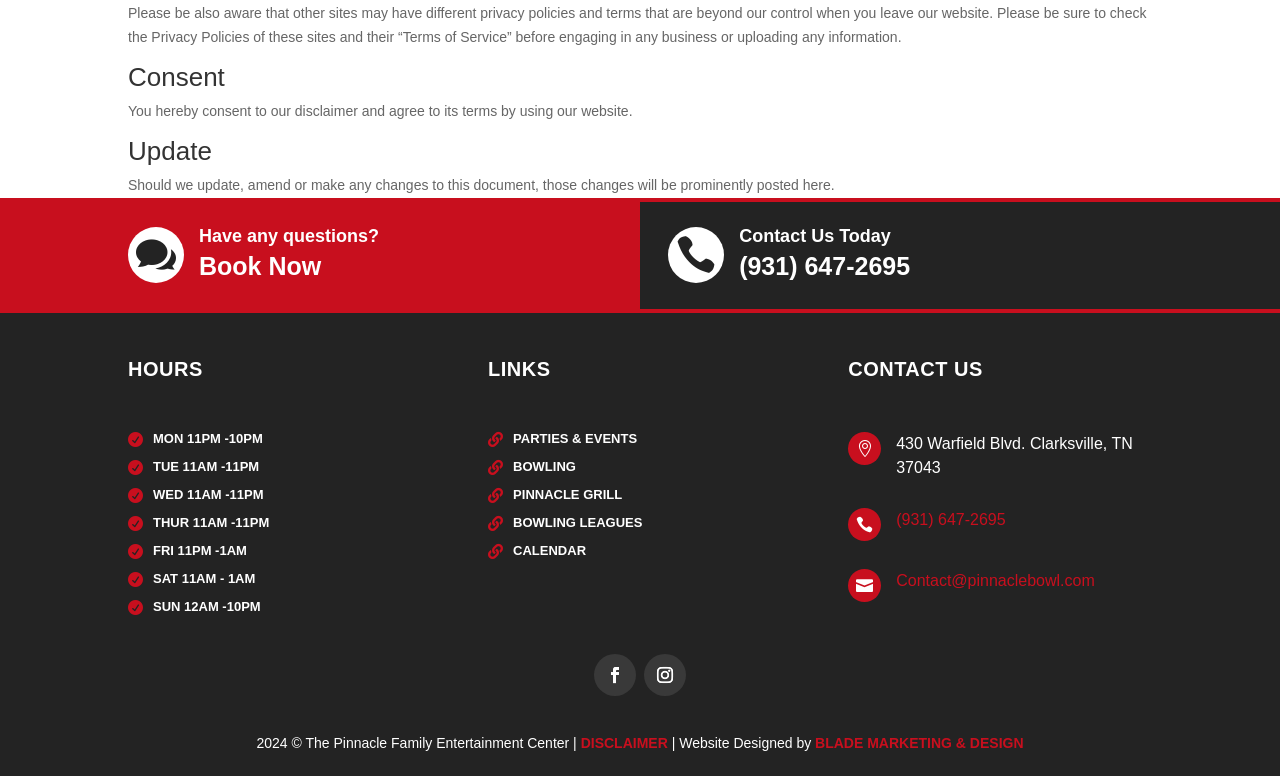Please determine the bounding box coordinates for the element with the description: "Disclaimer".

[0.454, 0.947, 0.525, 0.968]